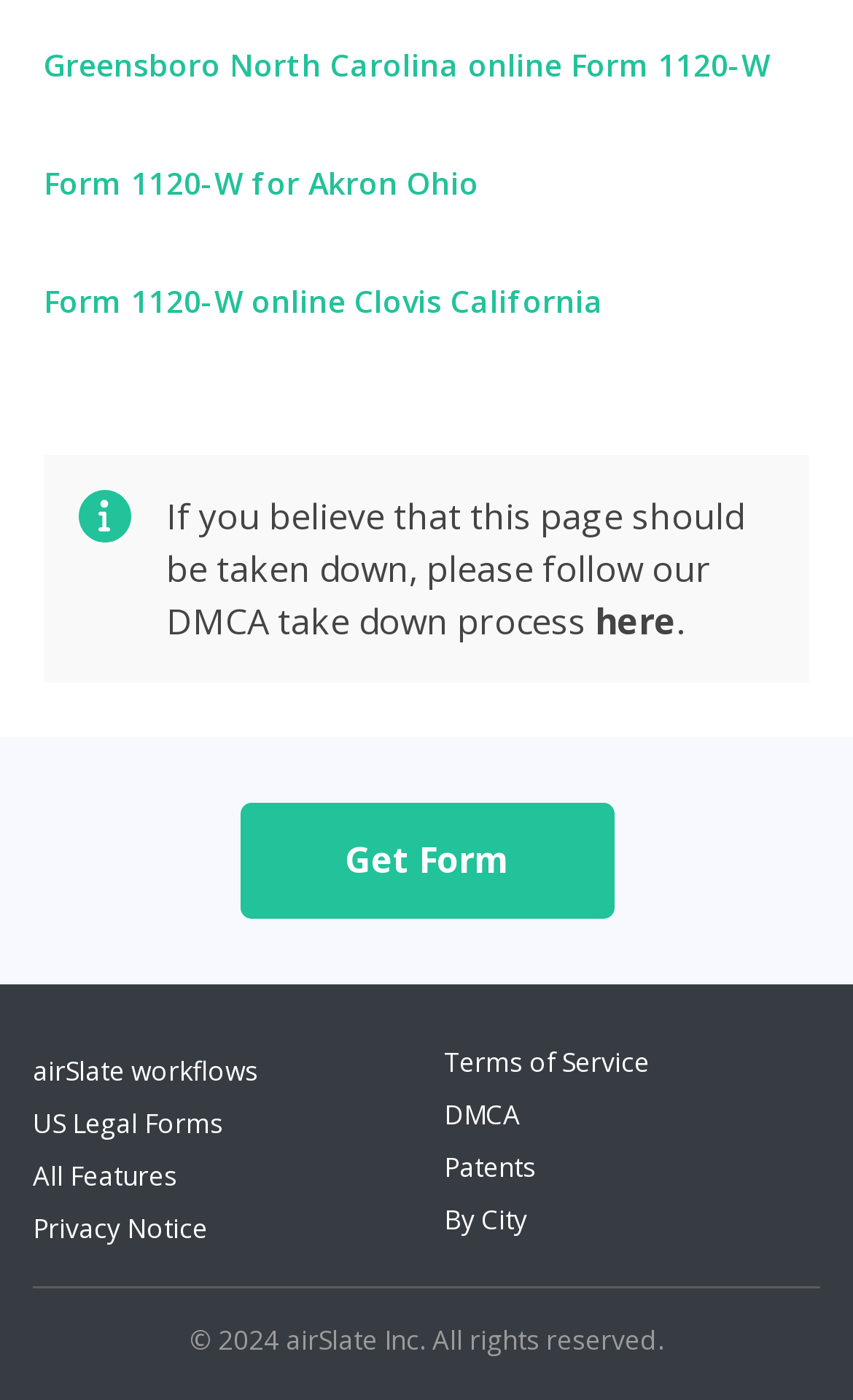Answer the question below with a single word or a brief phrase: 
How many links are there in the footer section?

7